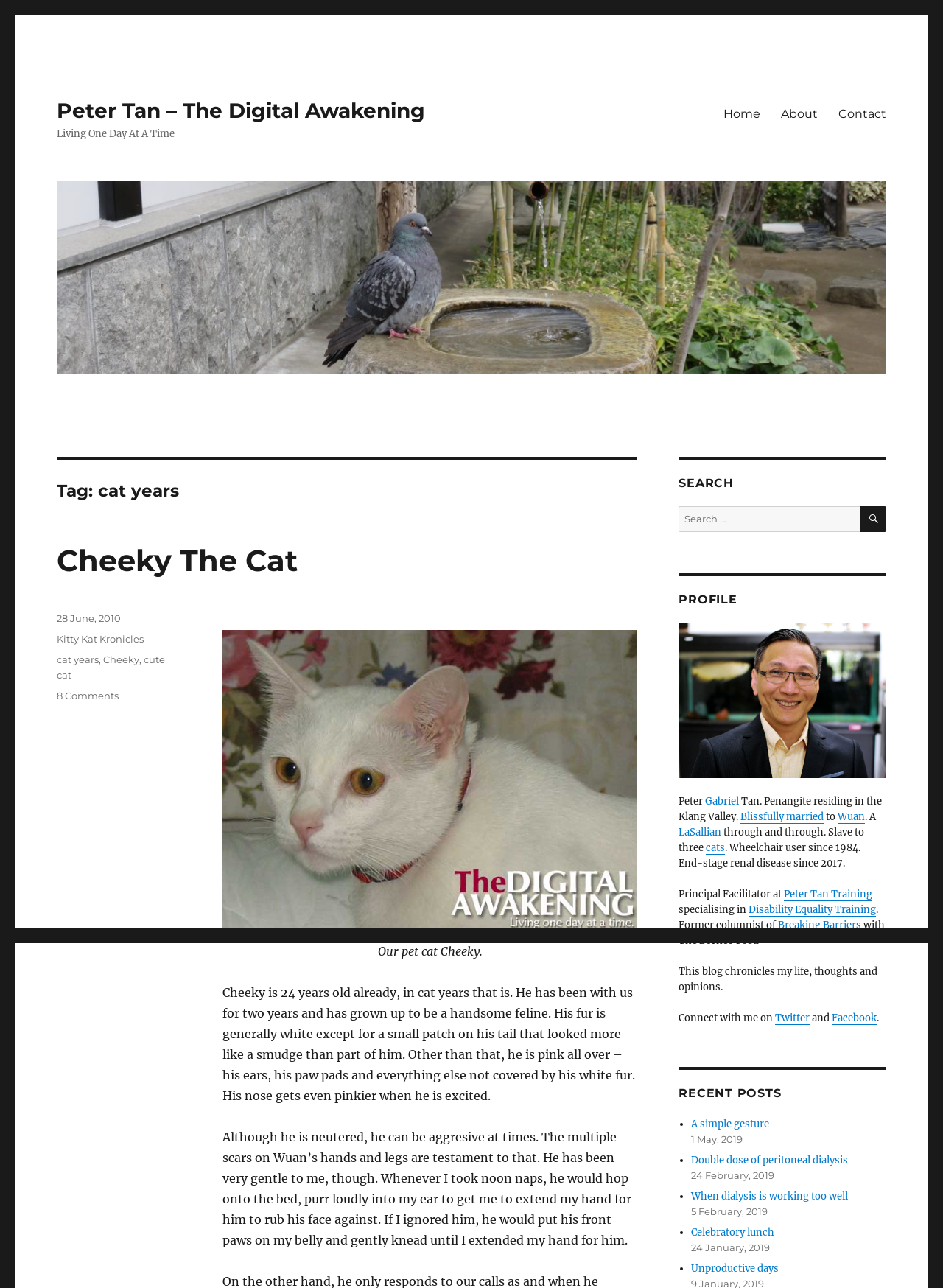Describe all the key features of the webpage in detail.

The webpage is a personal blog titled "cat years – Peter Tan – The Digital Awakening". At the top, there is a link to the blog's title, followed by a heading "Living One Day At A Time". On the right side, there is a primary navigation menu with links to "Home", "About", and "Contact".

Below the navigation menu, there is a large image with a link to the blog's title, accompanied by a heading "Tag: cat years". This section appears to be a featured post or article, with a heading "Cheeky The Cat" and a link to the article. The article describes the author's pet cat, Cheeky, including its age, appearance, and personality. There is also an image of Cheeky the cat.

To the right of the article, there is a search bar with a heading "SEARCH" and a button to submit the search query. Below the search bar, there is a profile section with a heading "PROFILE", featuring an image, the author's name "Peter Tan", and a brief bio. The bio includes information about the author's residence, marriage, education, and occupation.

Further down the page, there is a section with a heading "RECENT POSTS", featuring a list of recent articles with links to each post, along with the date of publication. Each article is preceded by a bullet point marker.

At the bottom of the page, there are links to the author's social media profiles, including Twitter and Facebook, as well as a brief statement about the blog's purpose.